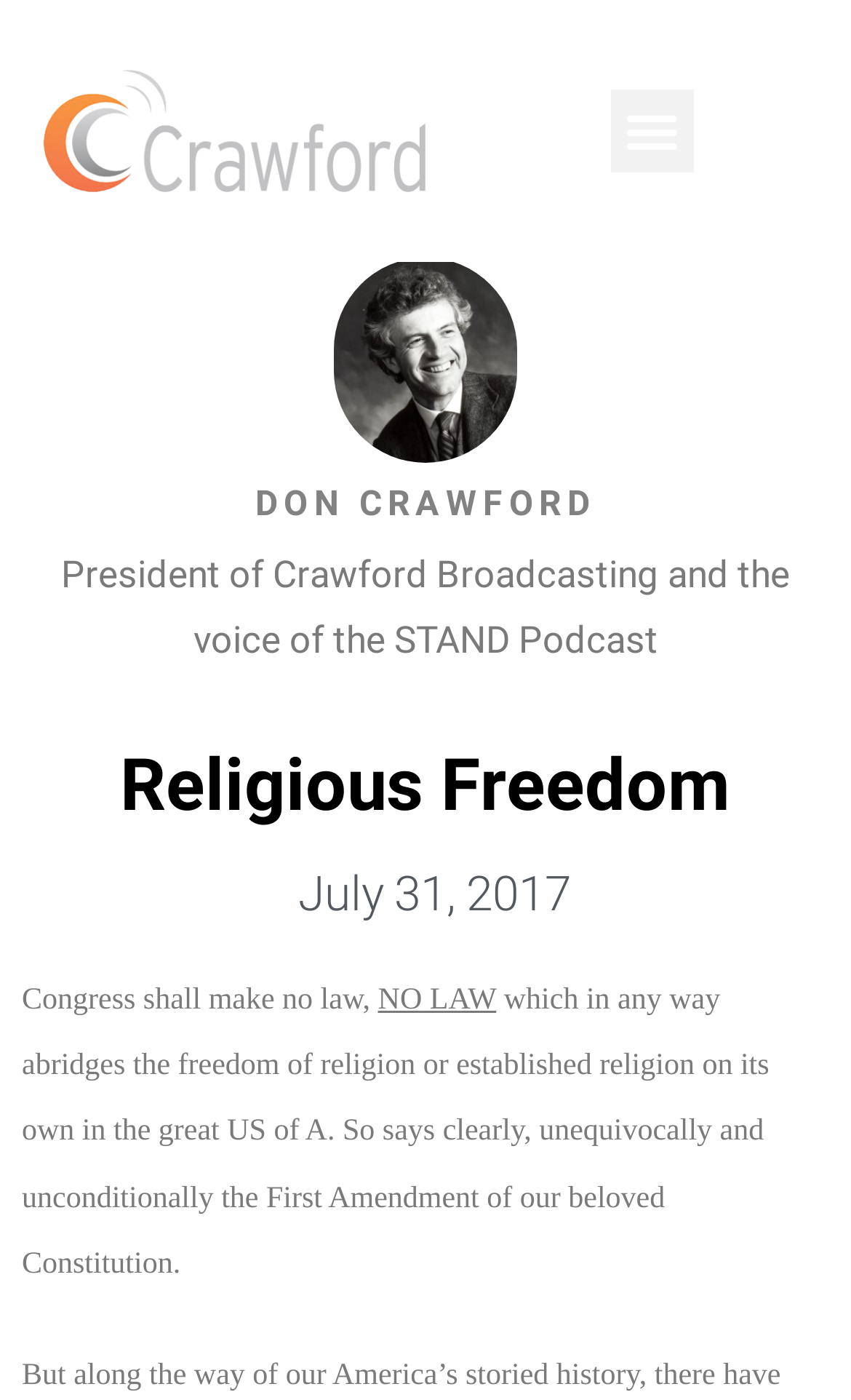Refer to the image and offer a detailed explanation in response to the question: Who is the president of Crawford Broadcasting?

I found the answer by looking at the image with the caption 'Don Crawford' and the static text 'President of Crawford Broadcasting and the voice of the STAND Podcast' below it.